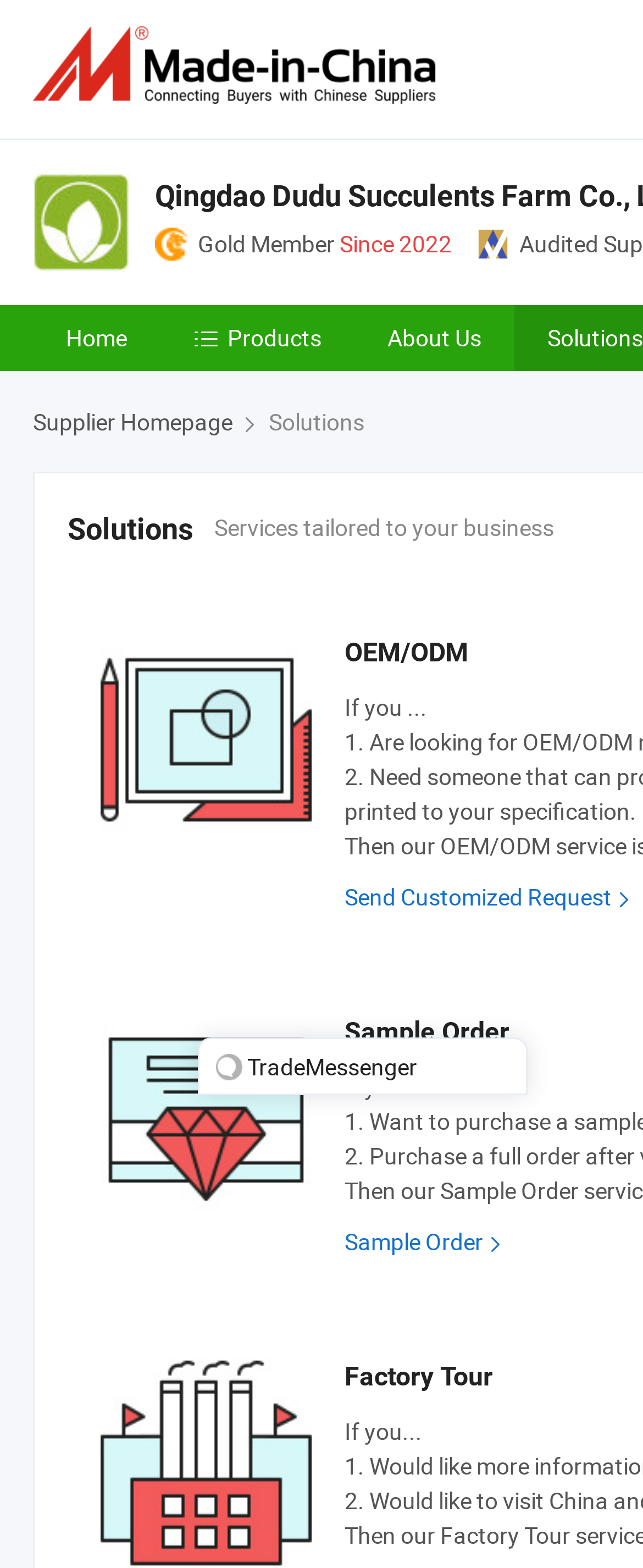What is the principal heading displayed on the webpage?

Qingdao Dudu Succulents Farm Co., Ltd